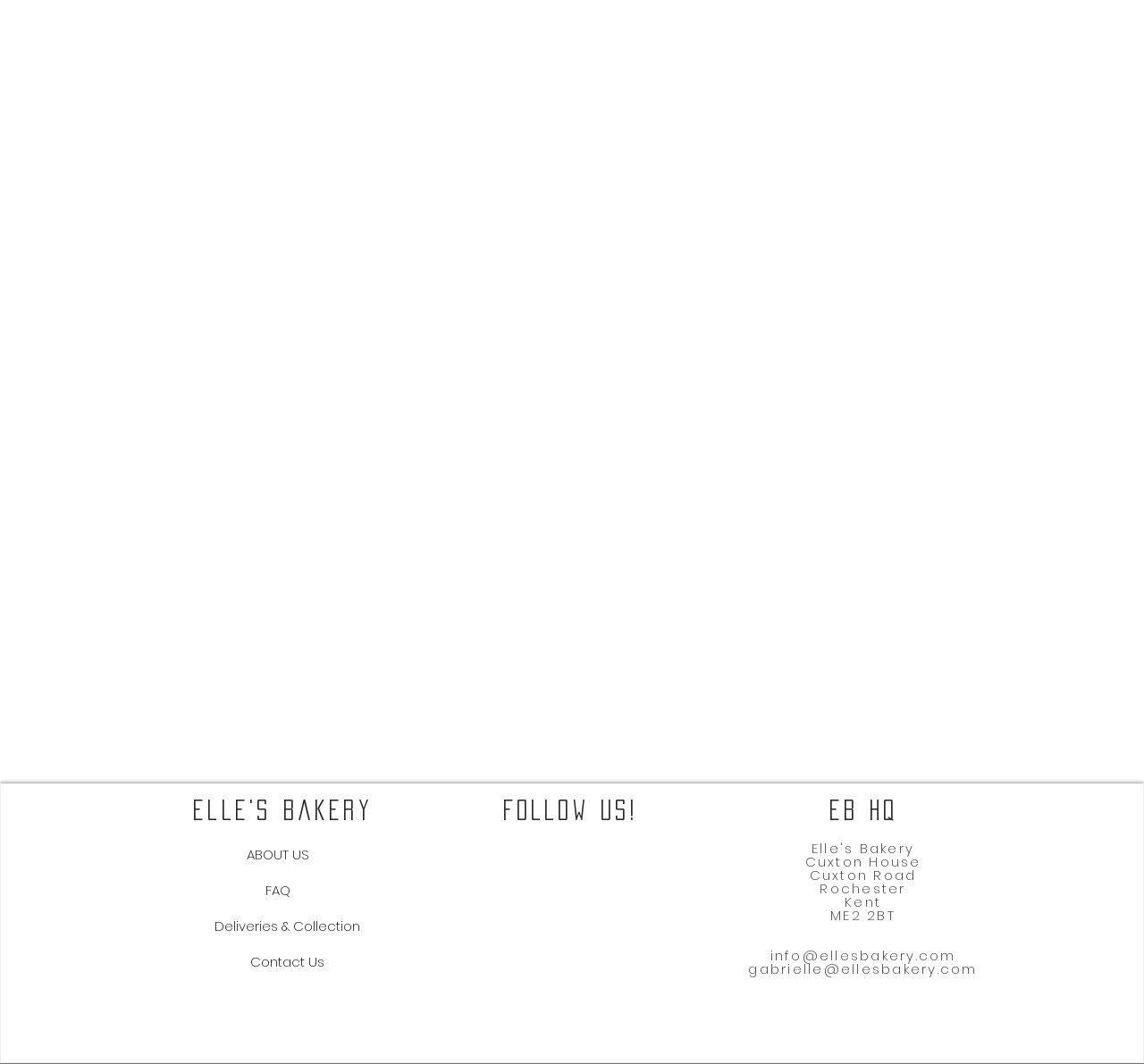What is the name of the bakery?
Could you answer the question with a detailed and thorough explanation?

The name of the bakery can be found in the heading element with the text 'Elle's Bakery' located at the top of the page.